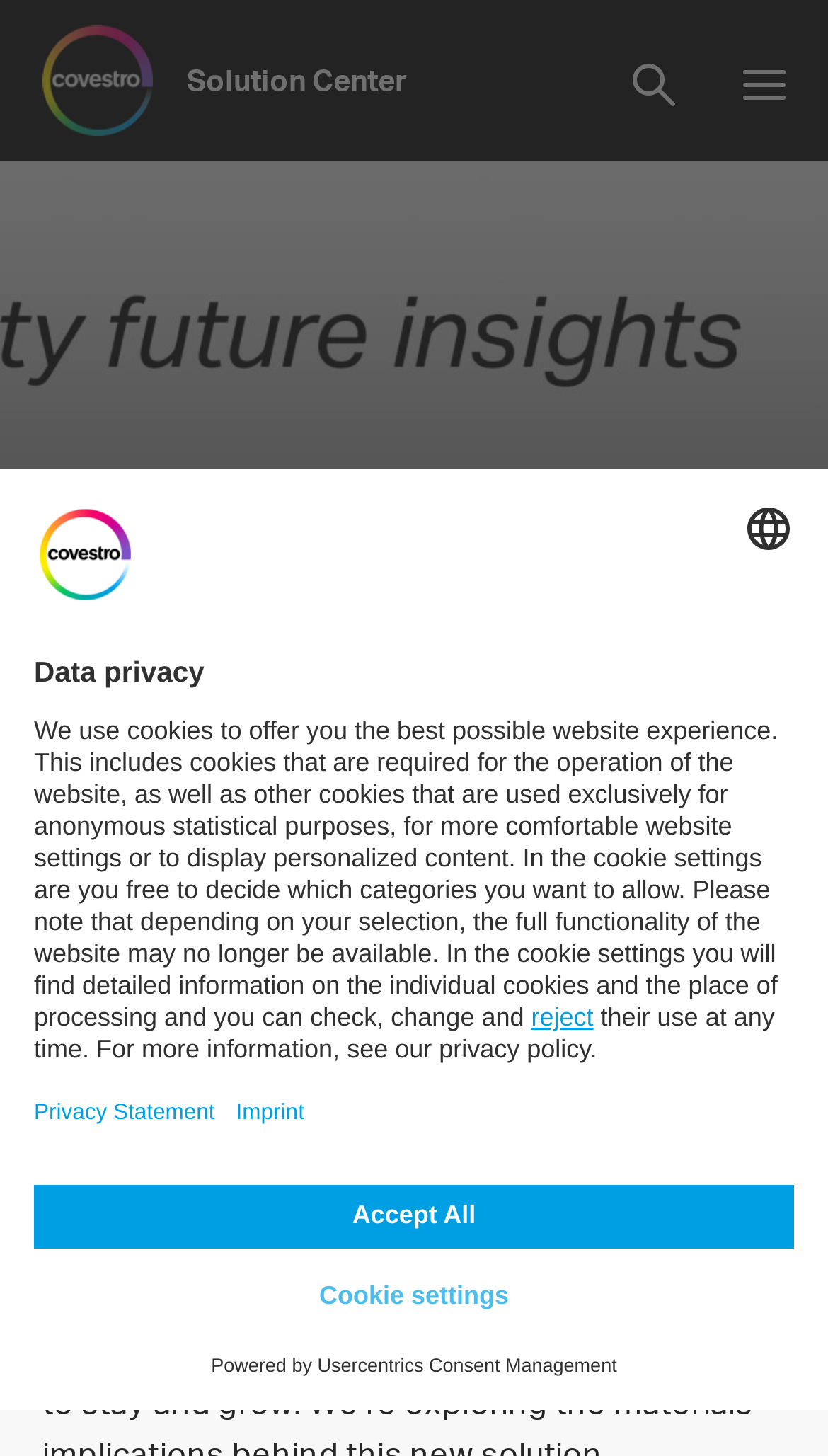What is the purpose of the micromobility solution?
Give a thorough and detailed response to the question.

I found the answer by reading the heading element with the text 'Micromobility: More sustainably filling the gap for the first/last mile journey' which has bounding box coordinates [0.051, 0.566, 0.949, 0.776]. This heading suggests that the micromobility solution is intended to fill the gap for the first and last mile of a user's journey.